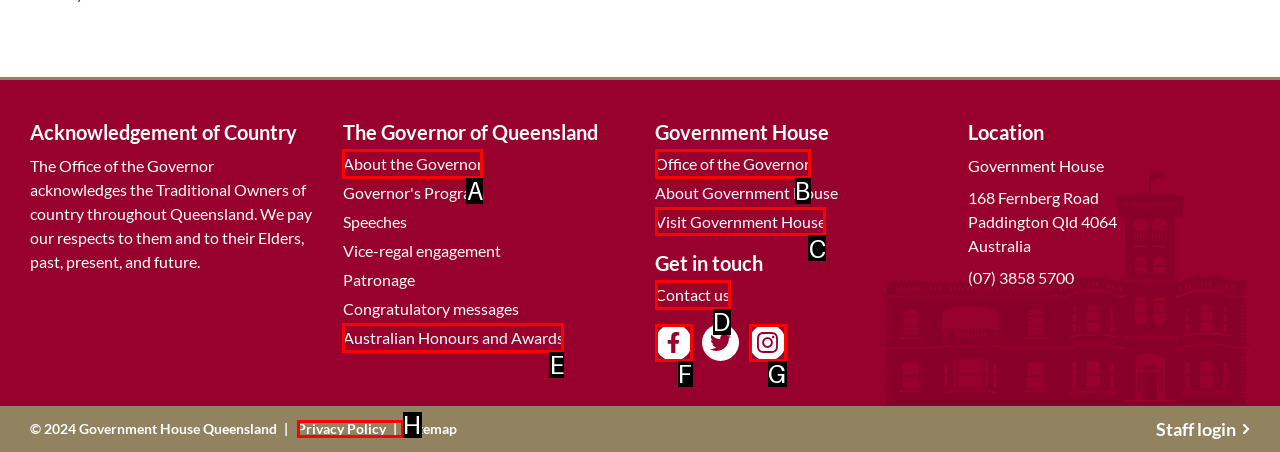Determine the HTML element to be clicked to complete the task: Visit Government House. Answer by giving the letter of the selected option.

C